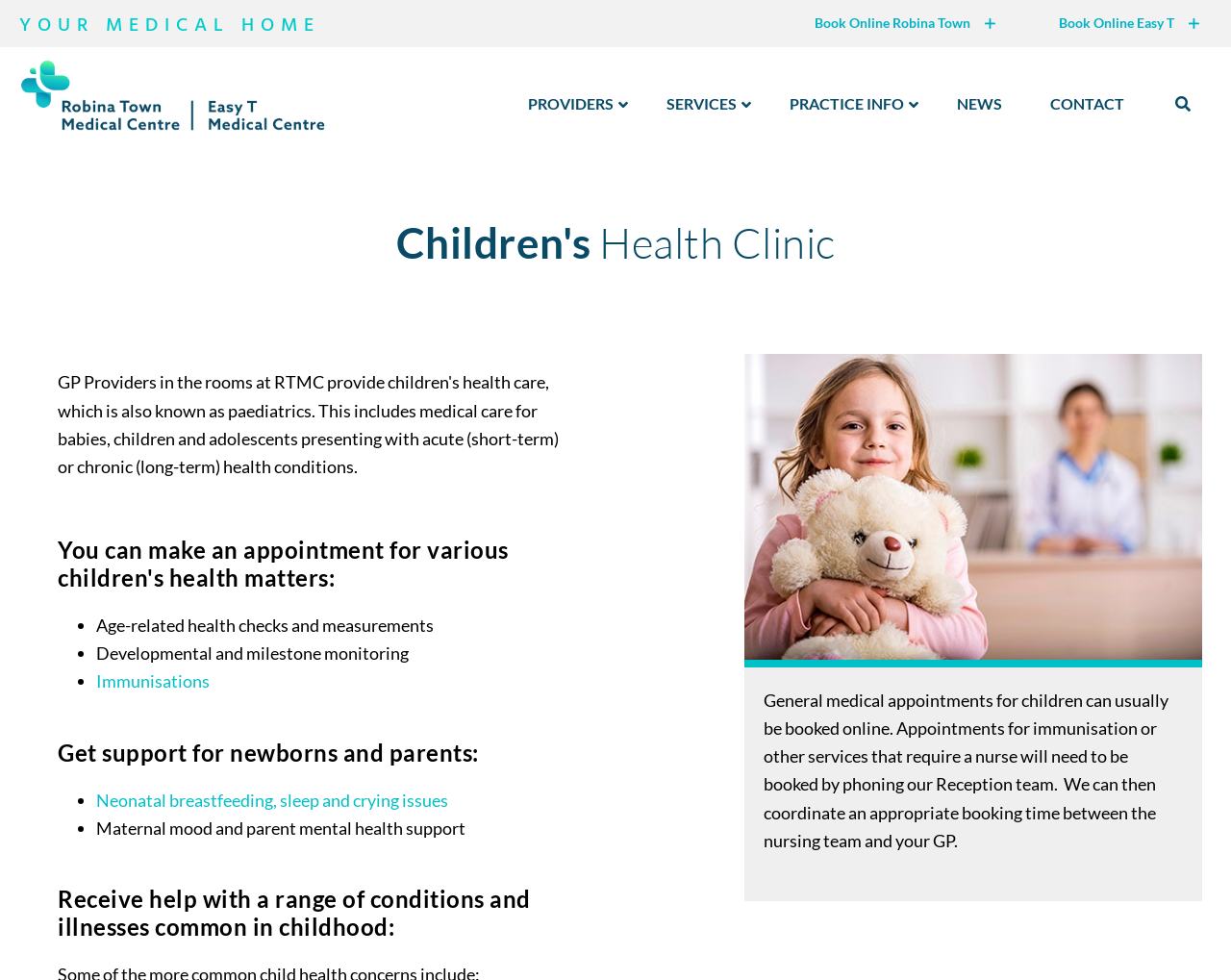Please locate the bounding box coordinates of the element that should be clicked to achieve the given instruction: "read the article about criminal lawyer salary".

None